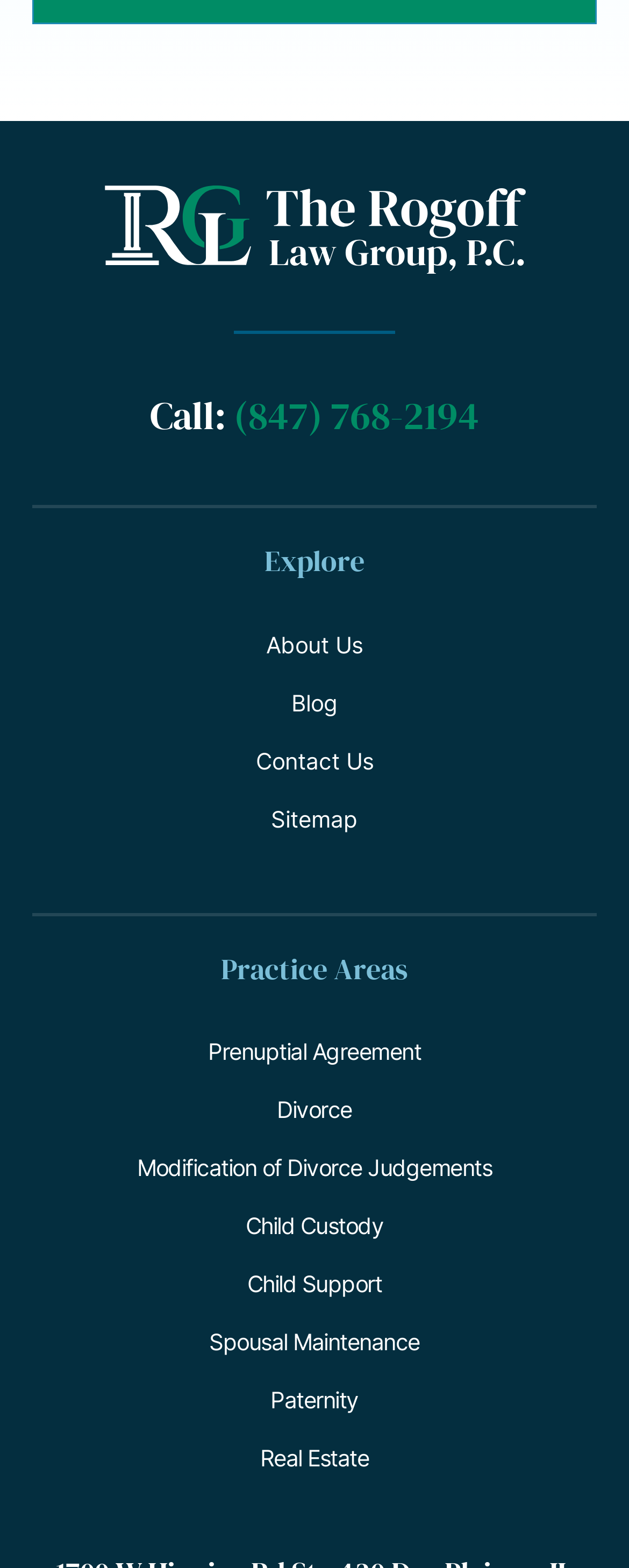Respond with a single word or short phrase to the following question: 
How many navigation links are in the top menu?

4